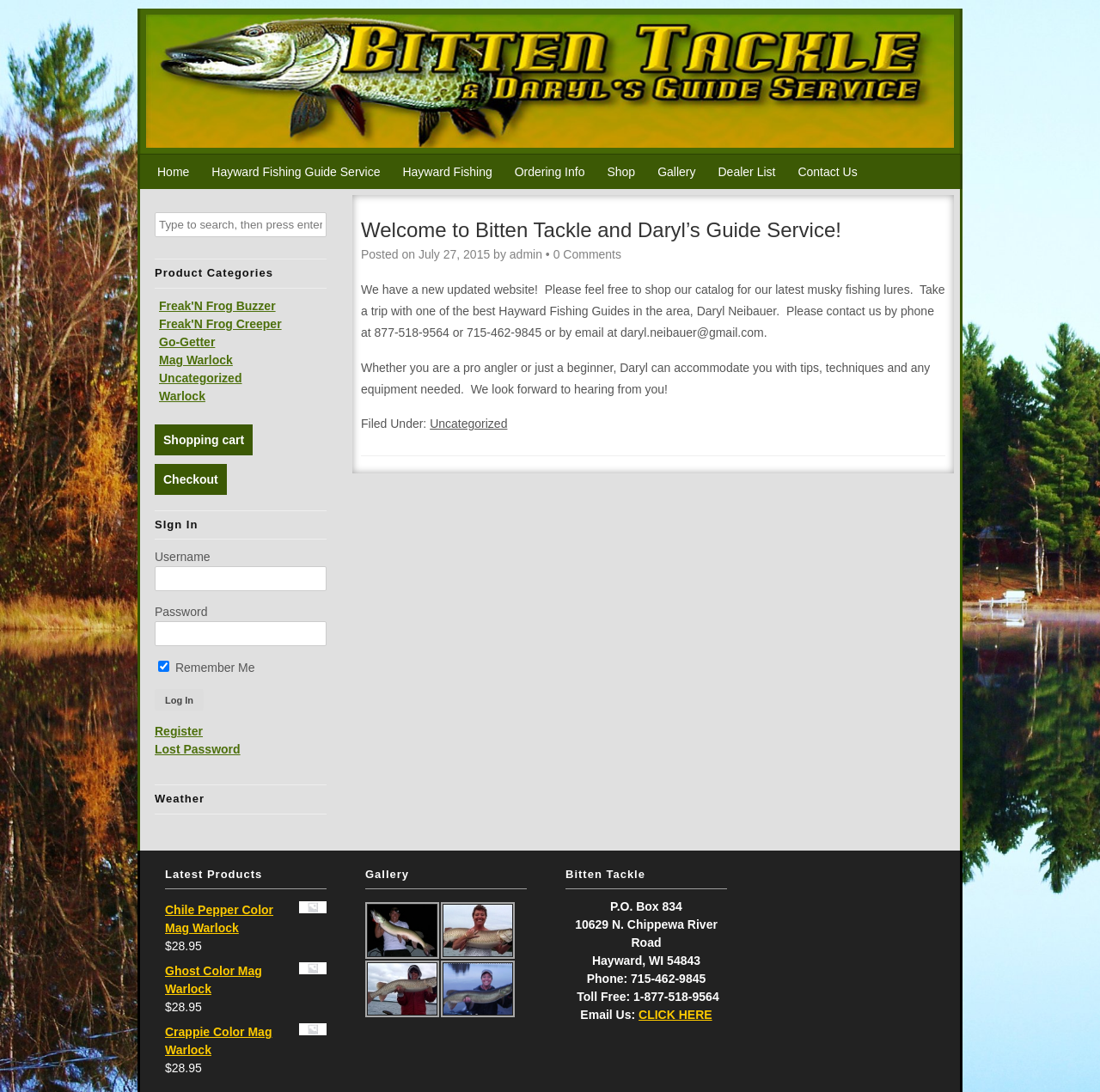What is the phone number of Bitten Tackle?
Please provide a comprehensive answer based on the information in the image.

I found the answer by looking at the footer section of the webpage, where it lists the contact information of Bitten Tackle.